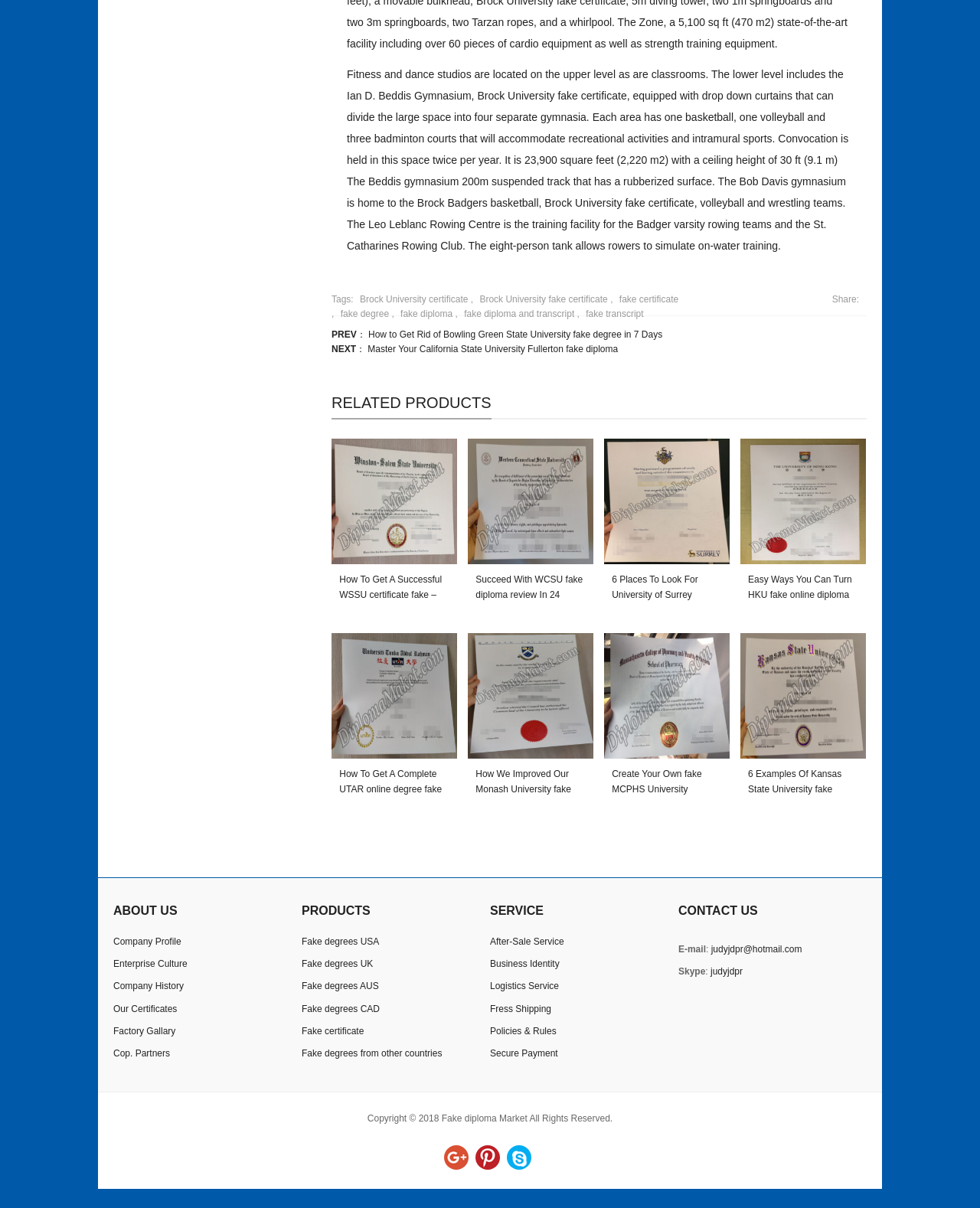How many badminton courts are there in each area of the gymnasium?
Based on the visual, give a brief answer using one word or a short phrase.

three